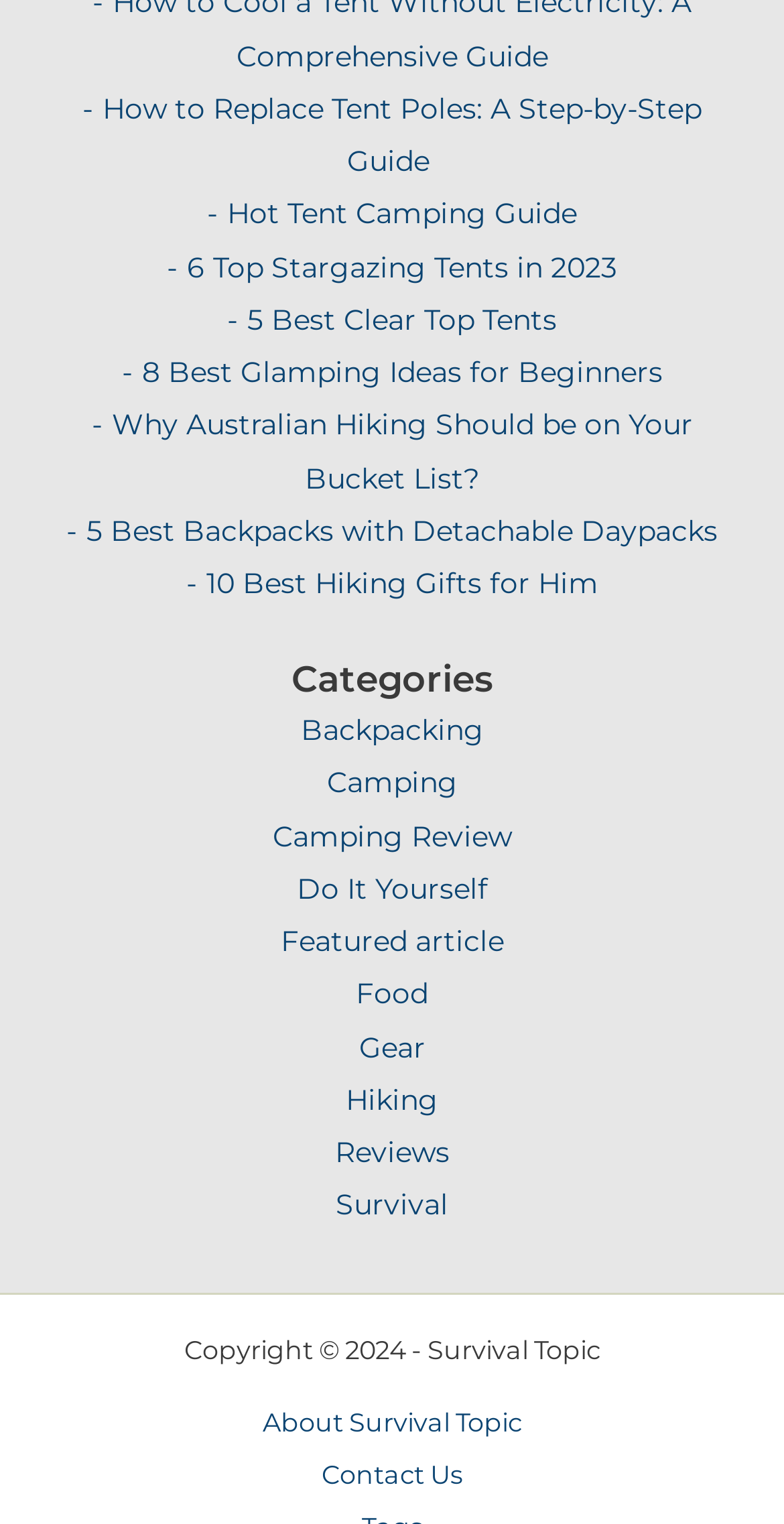Identify and provide the bounding box coordinates of the UI element described: "Camping Review". The coordinates should be formatted as [left, top, right, bottom], with each number being a float between 0 and 1.

[0.347, 0.536, 0.653, 0.56]